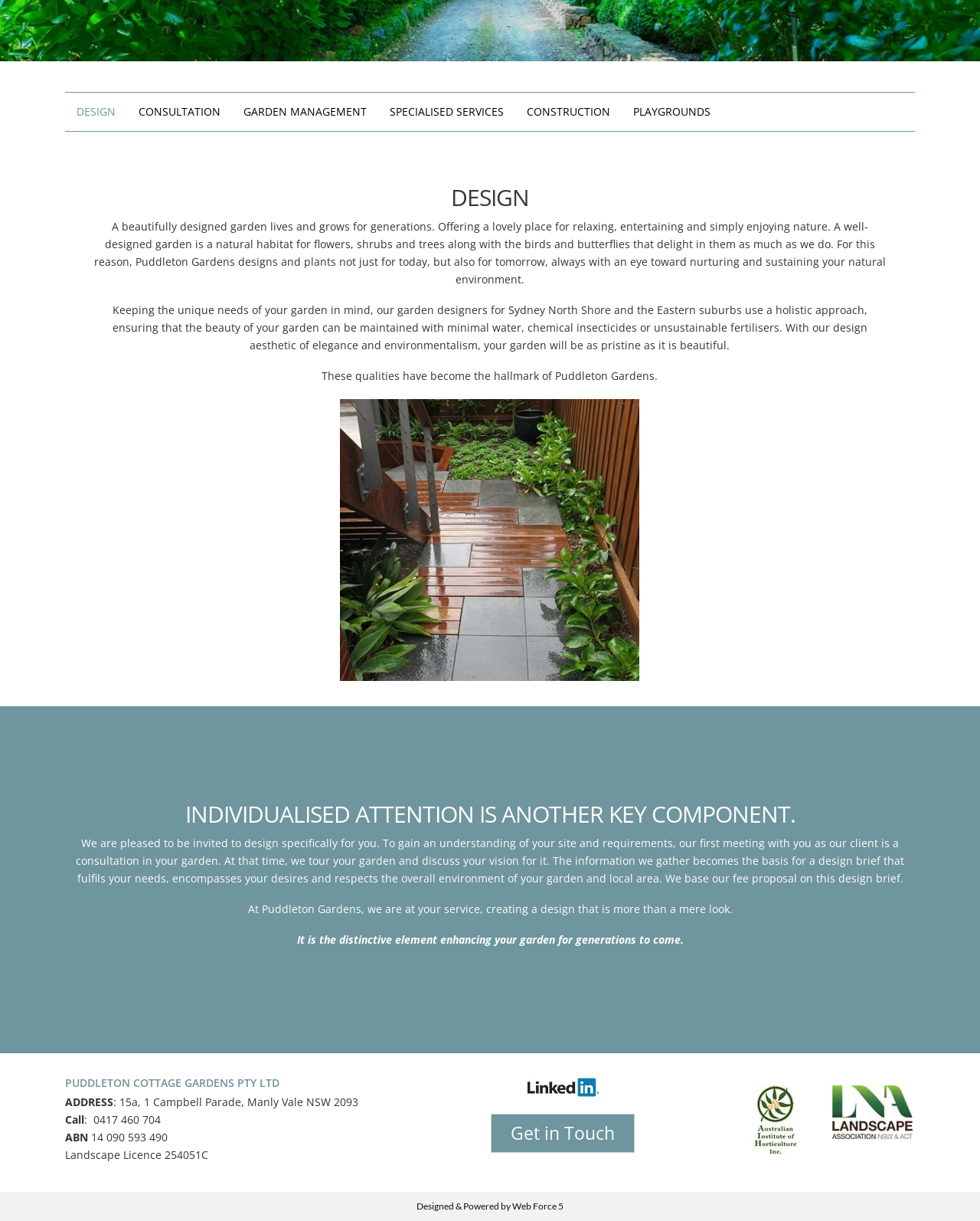Based on the element description, predict the bounding box coordinates (top-left x, top-left y, bottom-right x, bottom-right y) for the UI element in the screenshot: Hoodie

None